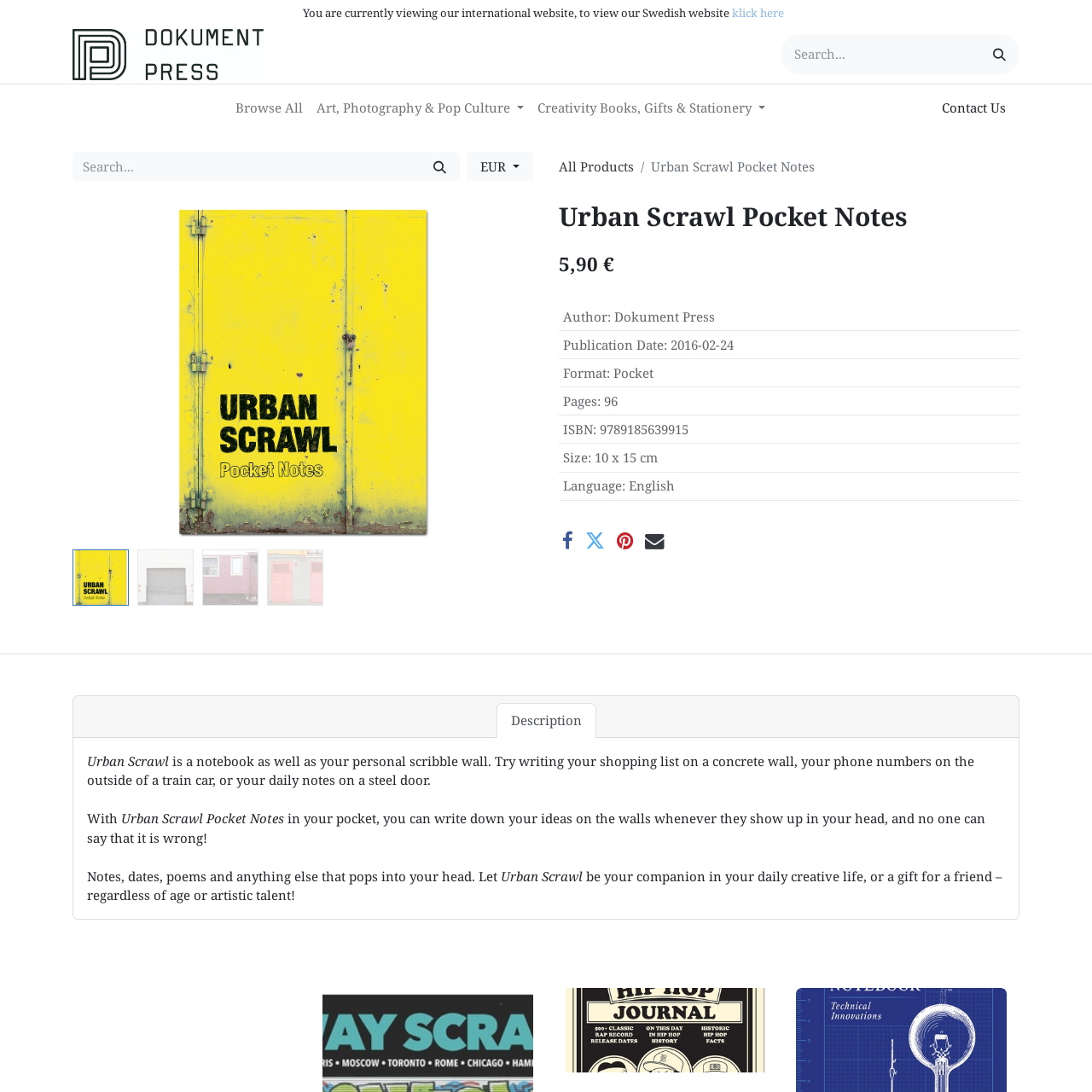Highlight the bounding box coordinates of the region I should click on to meet the following instruction: "Search for products".

[0.715, 0.031, 0.934, 0.068]